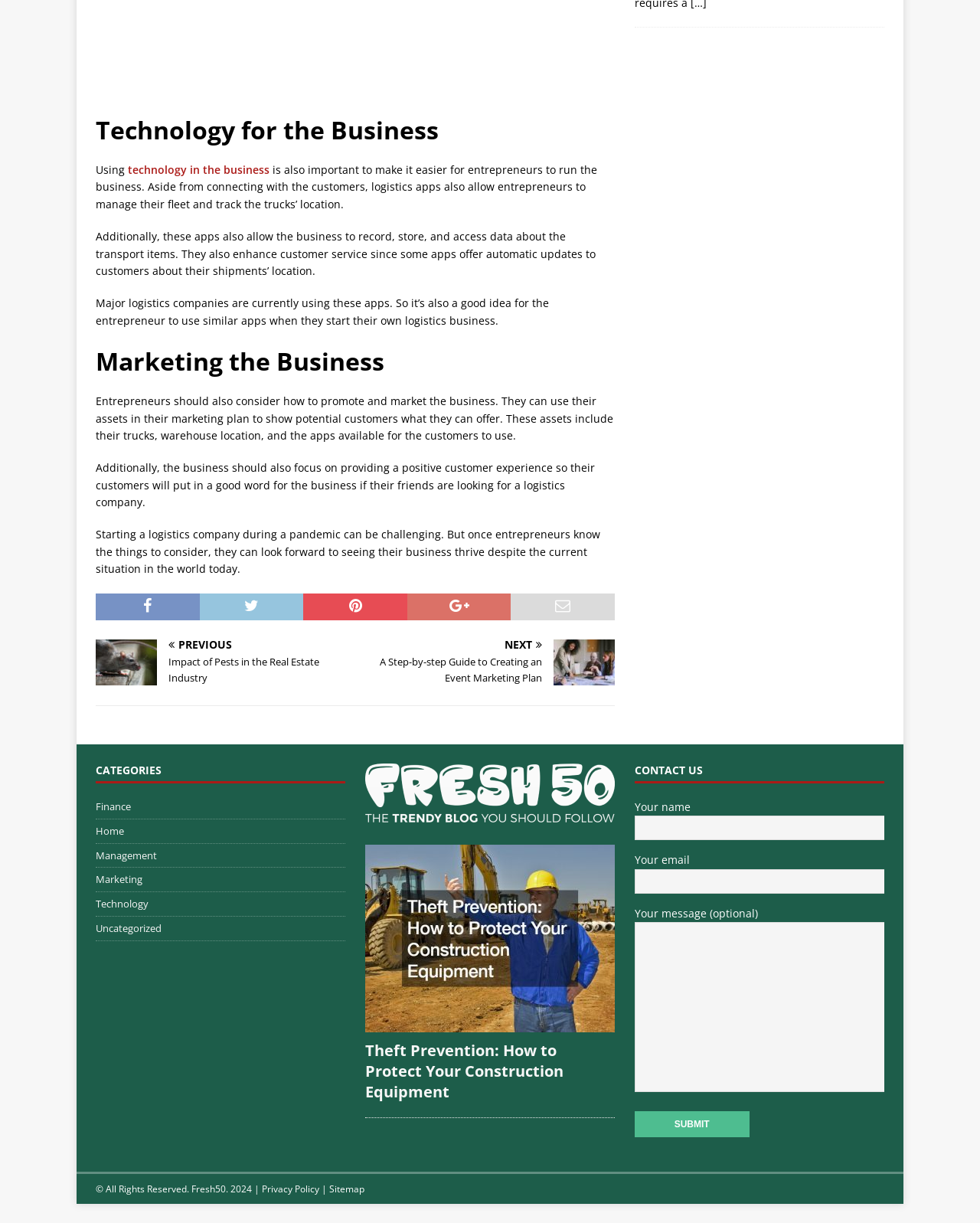Determine the bounding box coordinates for the area that needs to be clicked to fulfill this task: "Fill in the 'Your name' textbox". The coordinates must be given as four float numbers between 0 and 1, i.e., [left, top, right, bottom].

[0.647, 0.667, 0.916, 0.687]